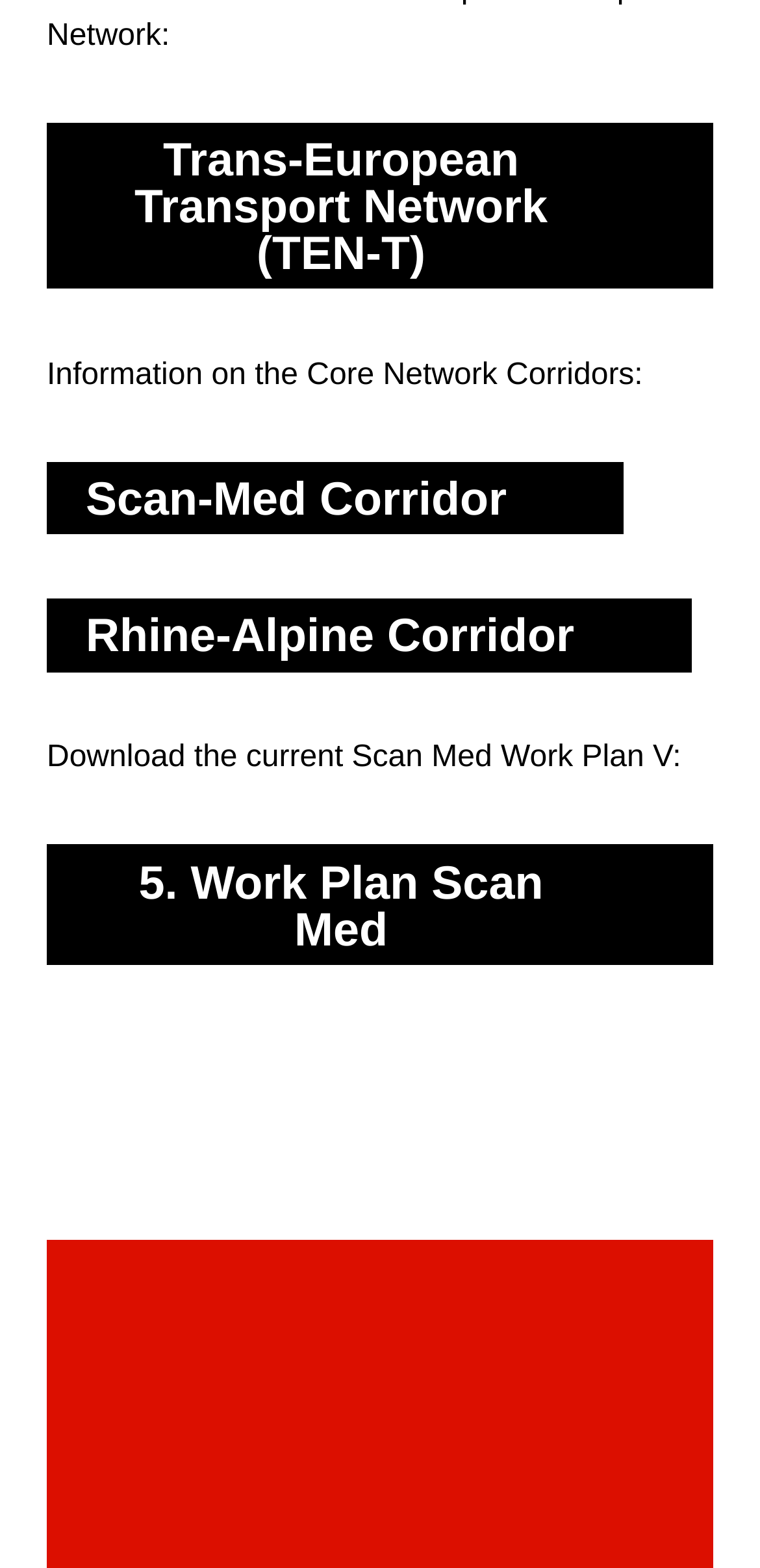Locate the bounding box of the user interface element based on this description: "5. Work Plan Scan Med".

[0.062, 0.539, 0.938, 0.615]